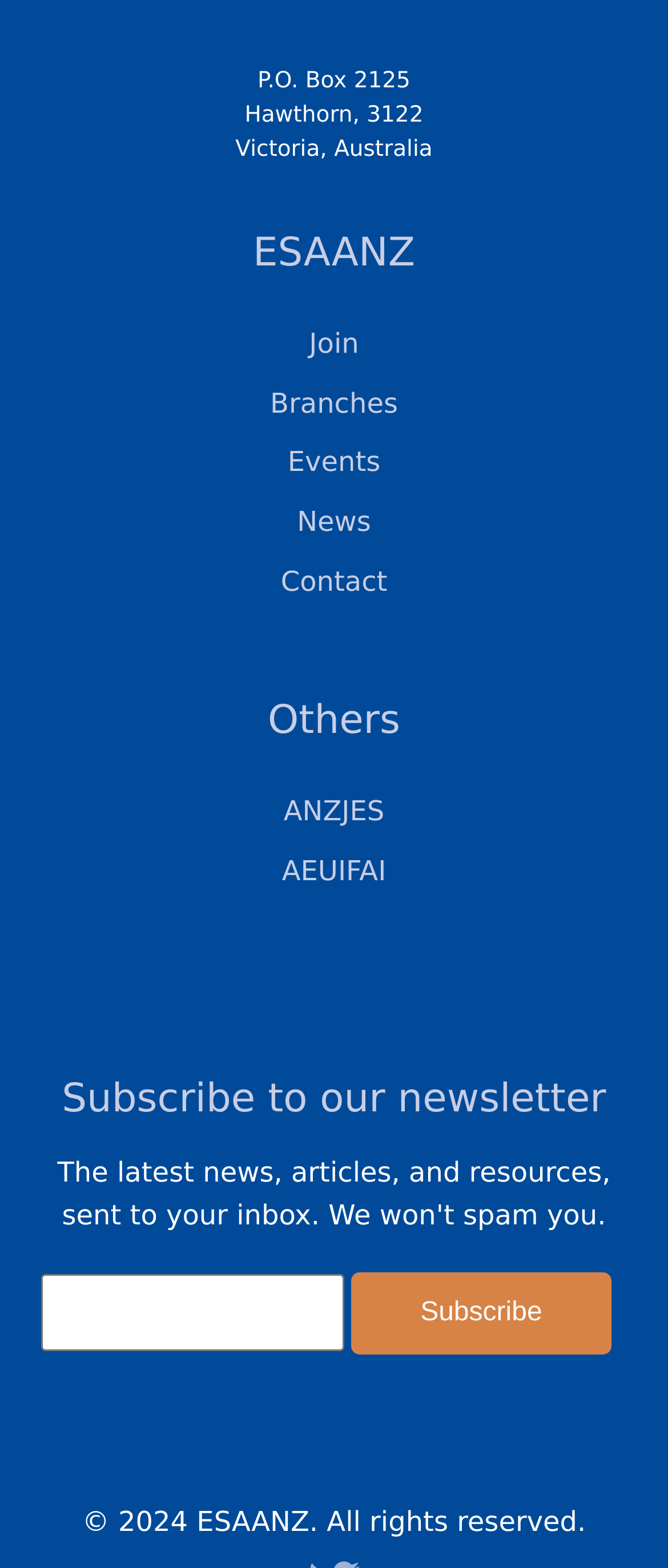Provide a one-word or one-phrase answer to the question:
What is the copyright year of the webpage?

2024